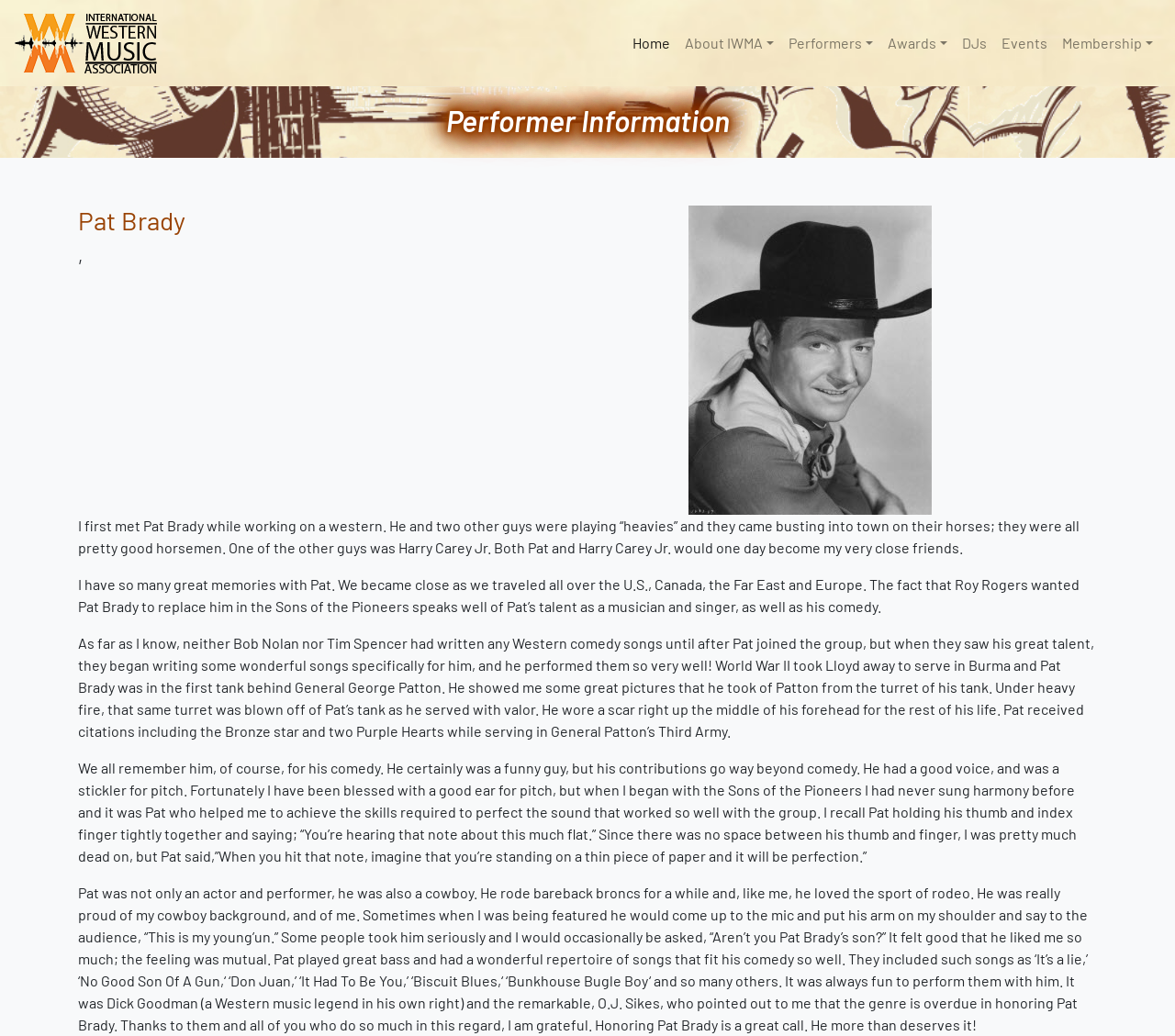Specify the bounding box coordinates of the element's area that should be clicked to execute the given instruction: "Click the Pat Brady image". The coordinates should be four float numbers between 0 and 1, i.e., [left, top, right, bottom].

[0.586, 0.199, 0.793, 0.497]